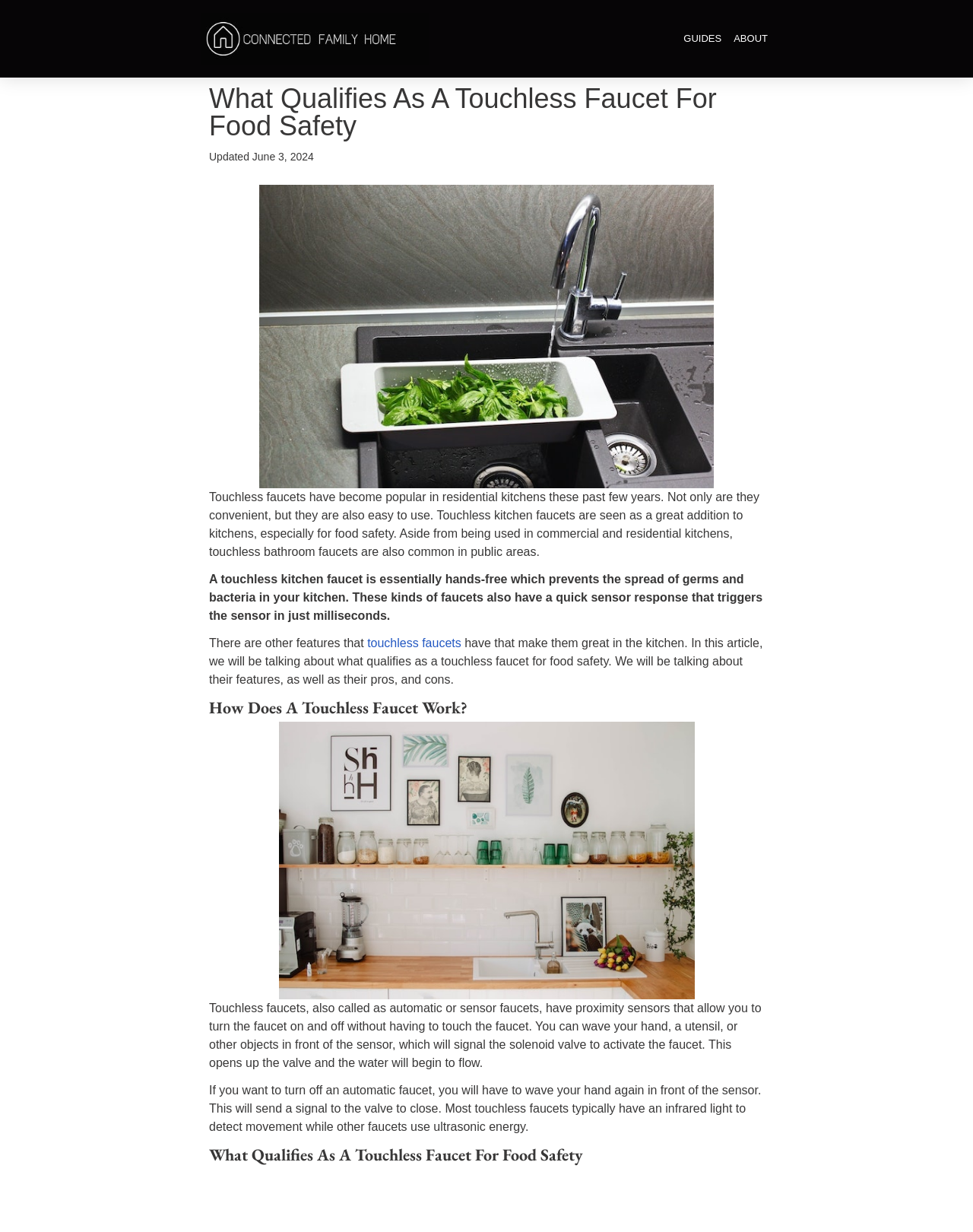Based on what you see in the screenshot, provide a thorough answer to this question: What is the main topic of this article?

The main topic of this article is touchless faucets, which is evident from the headings and the content of the article, including the introduction and the sections that discuss their features and benefits.